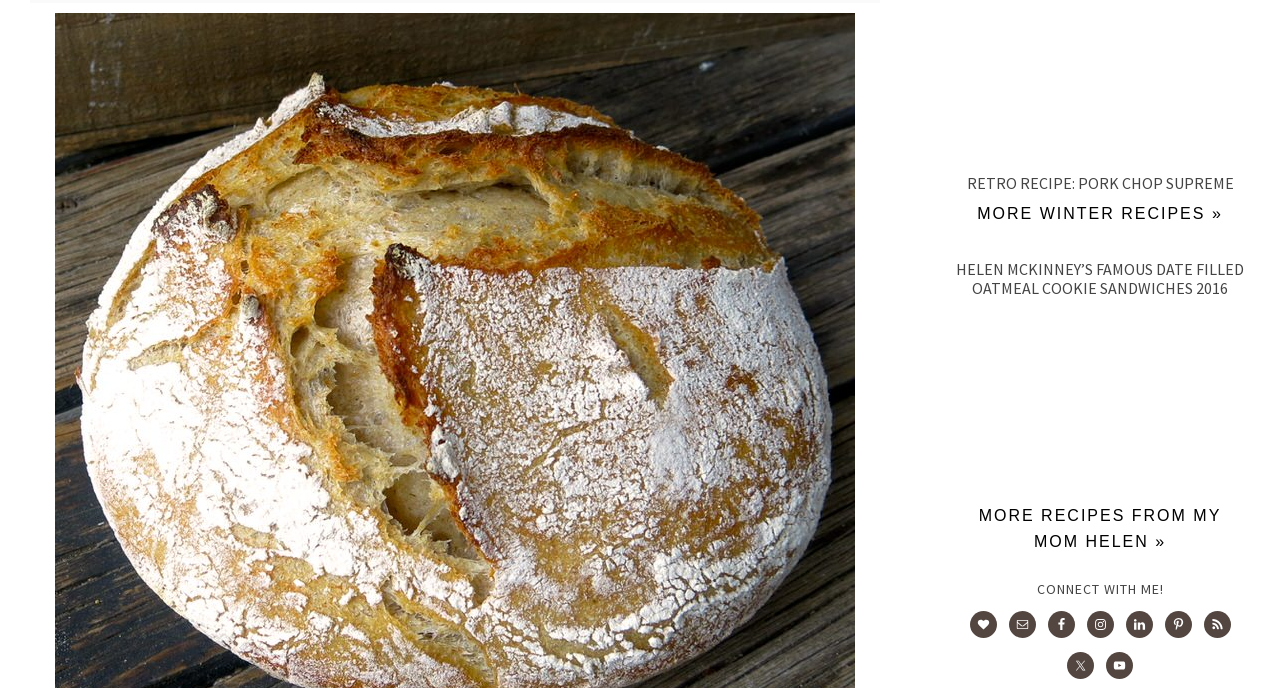What is the name of the author of the second recipe?
Refer to the screenshot and answer in one word or phrase.

Helen McKinney